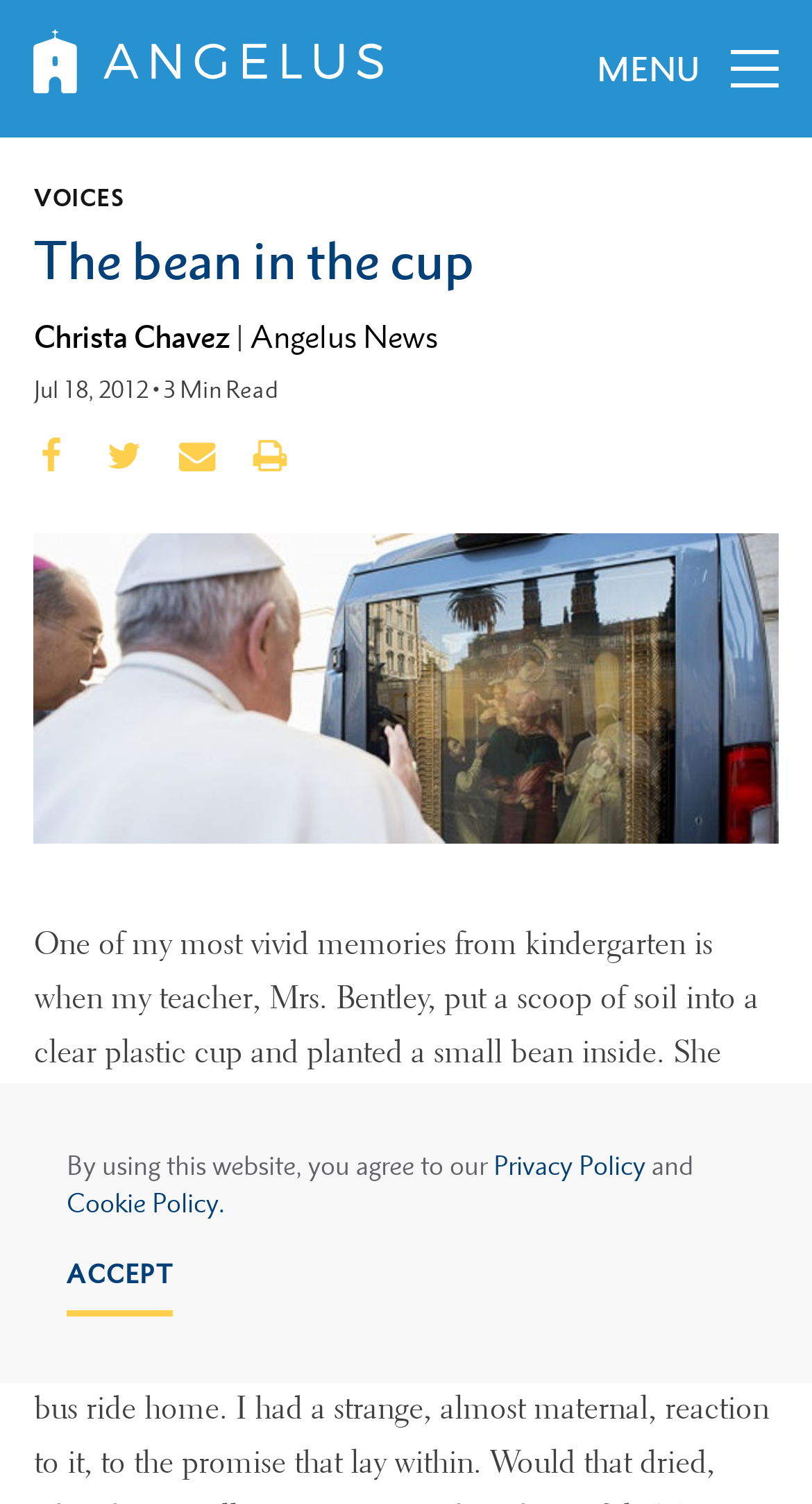Find the bounding box coordinates for the element that must be clicked to complete the instruction: "Click the 'Cookie Policy' link". The coordinates should be four float numbers between 0 and 1, indicated as [left, top, right, bottom].

[0.082, 0.79, 0.277, 0.812]